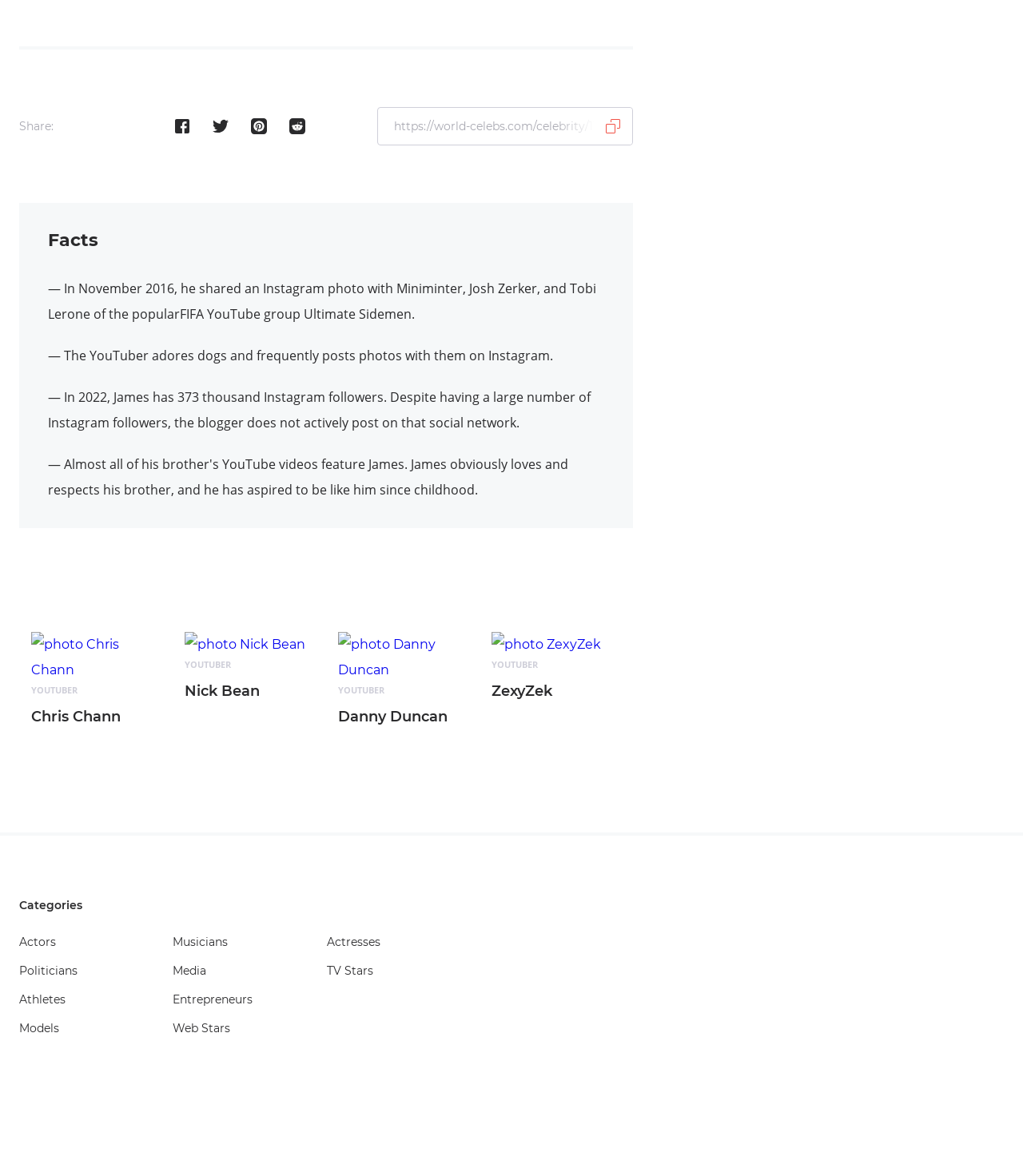Please locate the bounding box coordinates of the element that should be clicked to complete the given instruction: "Explore Actors category".

[0.019, 0.795, 0.055, 0.807]